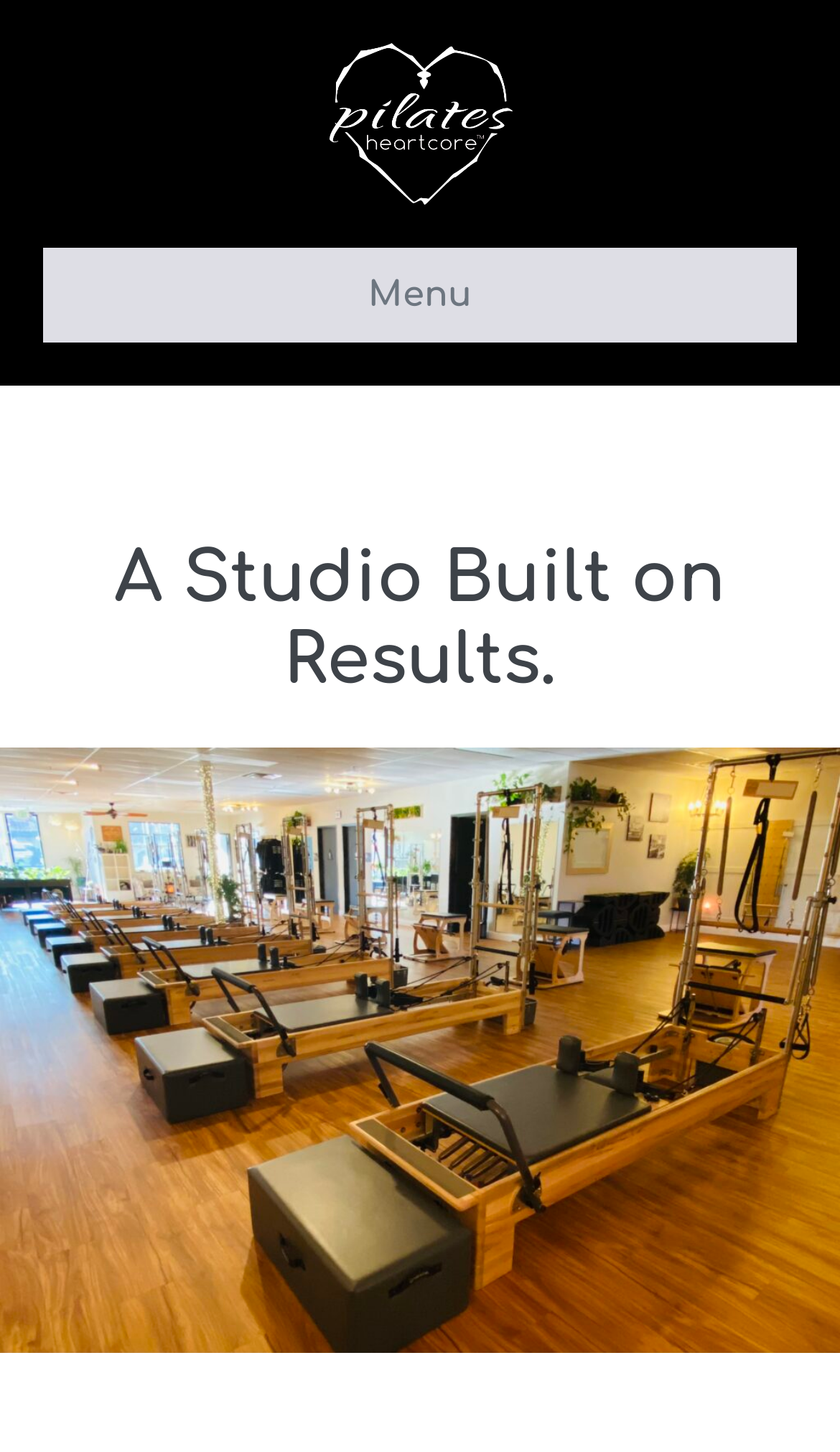What is the purpose of the button on the top right?
Using the image, give a concise answer in the form of a single word or short phrase.

Mobile Site Navigation